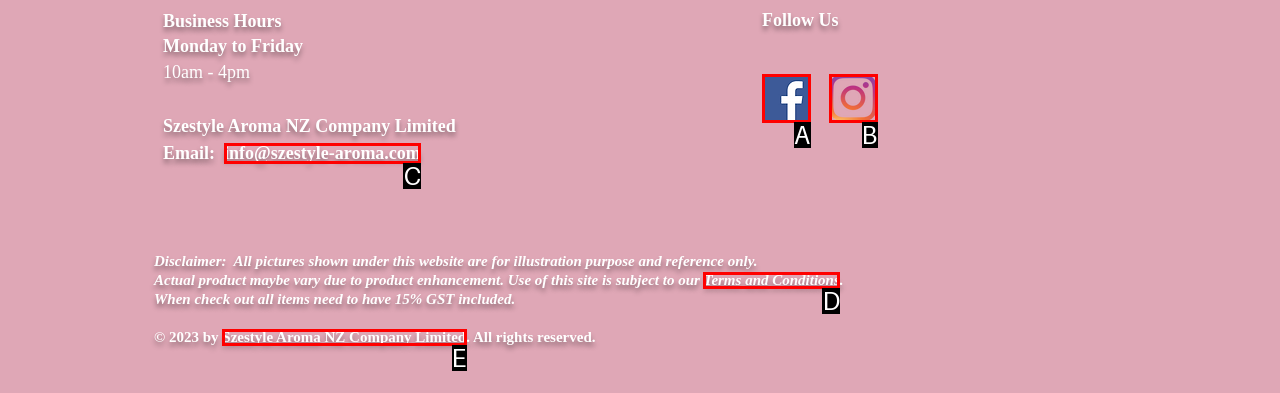Identify the HTML element that corresponds to the description: Szestyle Aroma NZ Company Limited Provide the letter of the matching option directly from the choices.

E